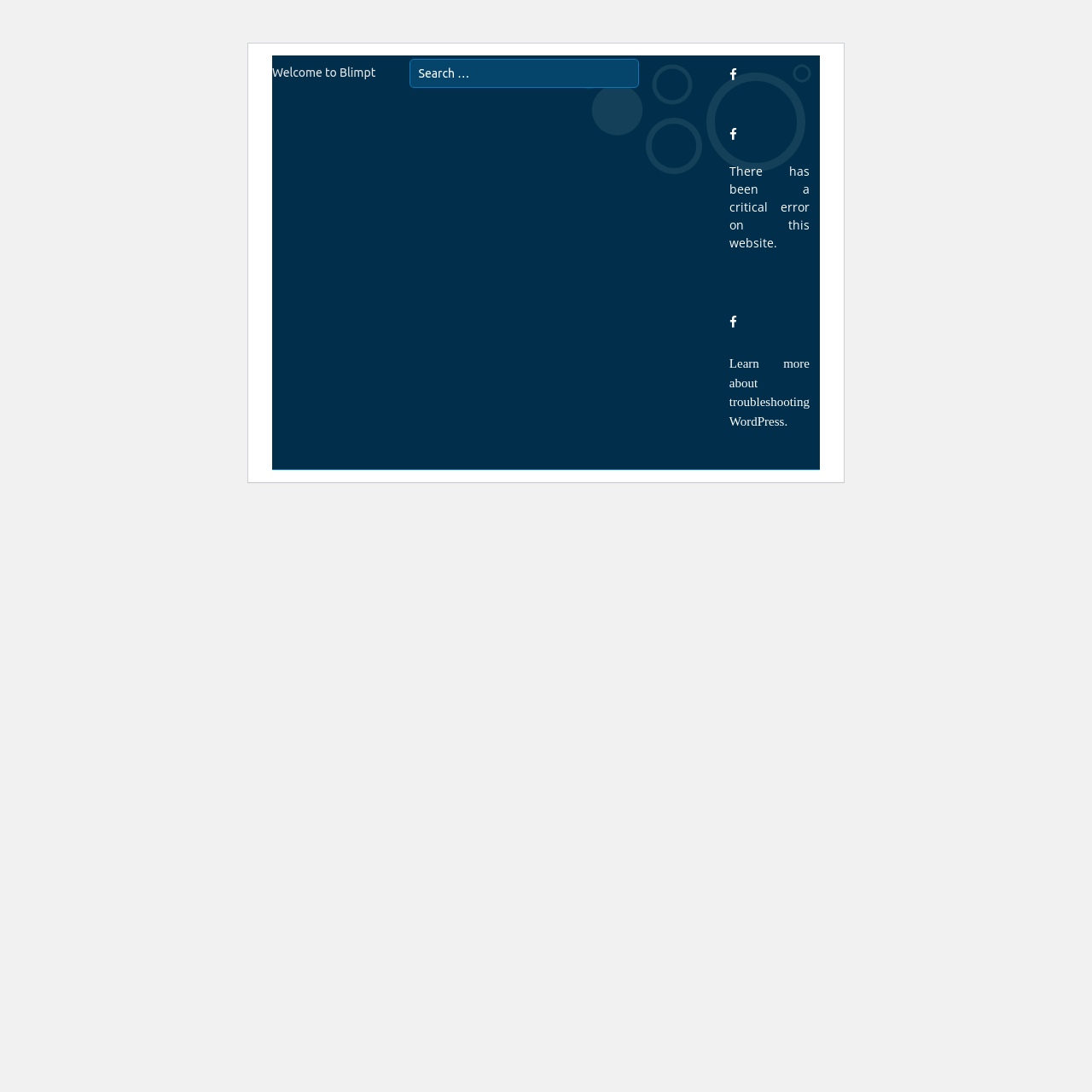Identify the bounding box of the UI element described as follows: "Learn more about troubleshooting WordPress.". Provide the coordinates as four float numbers in the range of 0 to 1 [left, top, right, bottom].

[0.658, 0.312, 0.751, 0.406]